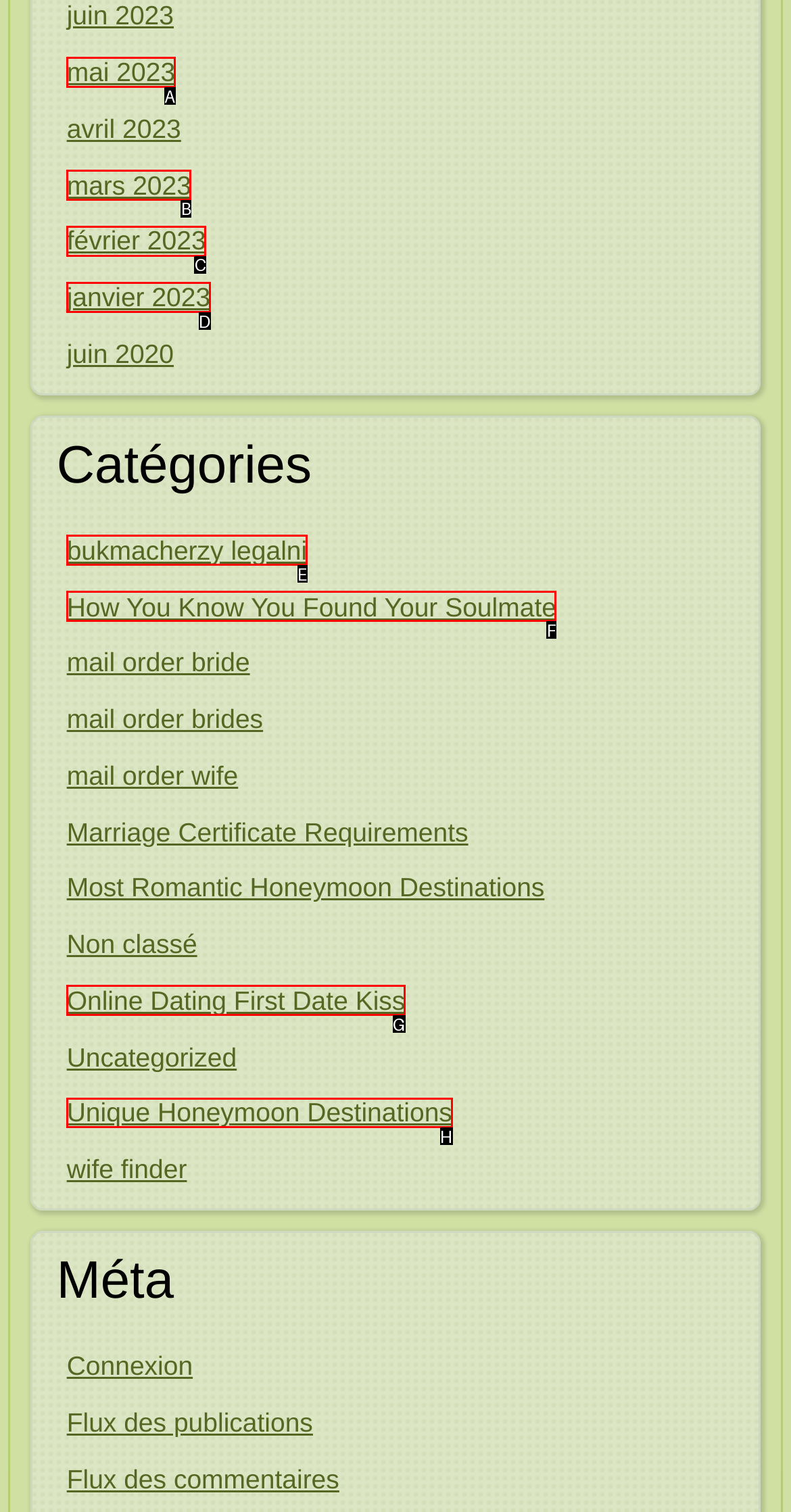Decide which HTML element to click to complete the task: Explore Unique Honeymoon Destinations Provide the letter of the appropriate option.

H